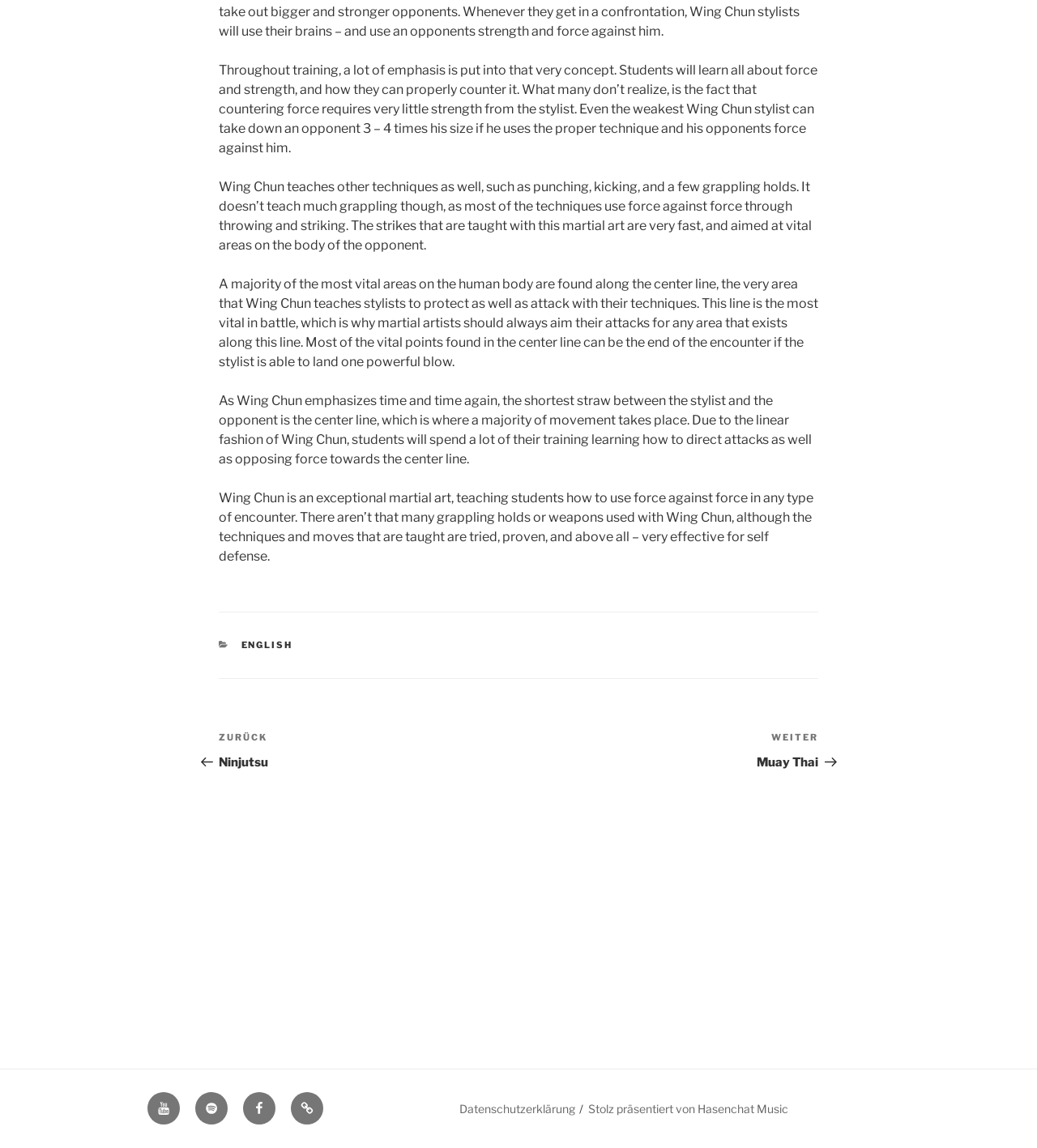Provide the bounding box coordinates of the HTML element this sentence describes: "Vorheriger BeitragZurück Ninjutsu". The bounding box coordinates consist of four float numbers between 0 and 1, i.e., [left, top, right, bottom].

[0.211, 0.636, 0.5, 0.671]